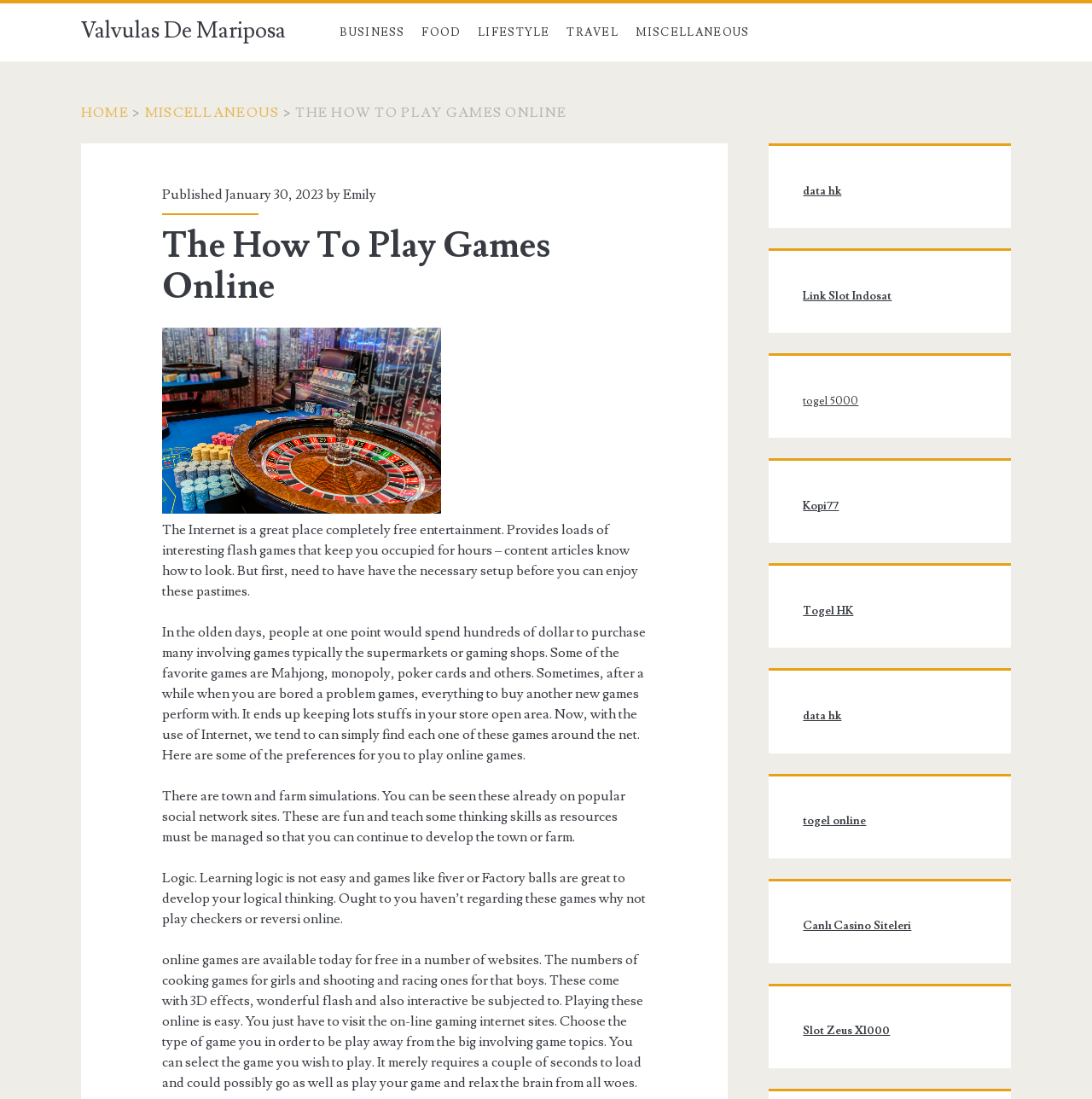Can you specify the bounding box coordinates for the region that should be clicked to fulfill this instruction: "Play online games at 'Togel HK'".

[0.735, 0.55, 0.782, 0.562]